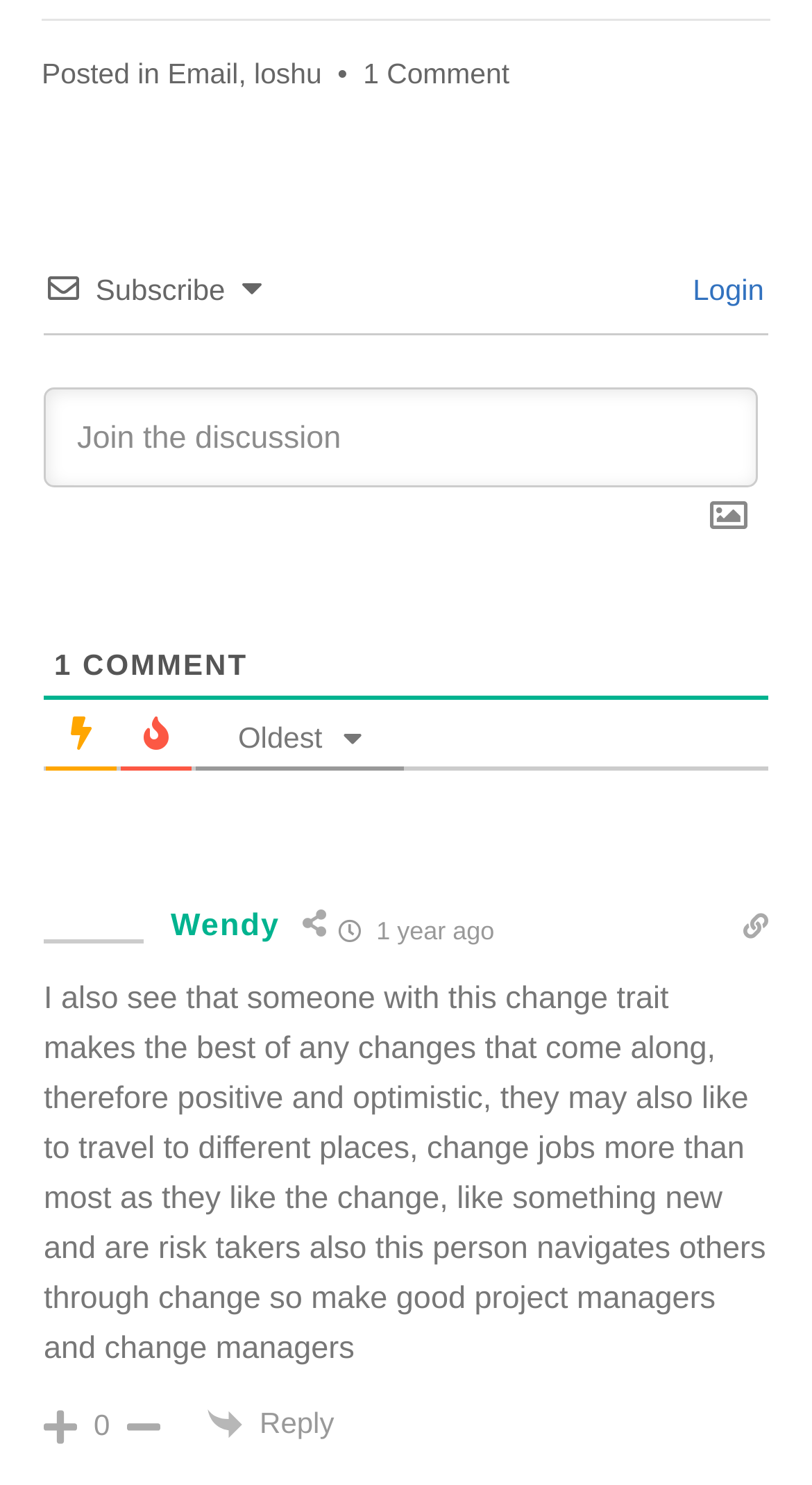Could you find the bounding box coordinates of the clickable area to complete this instruction: "Click on the 'Reply' button"?

[0.32, 0.946, 0.411, 0.969]